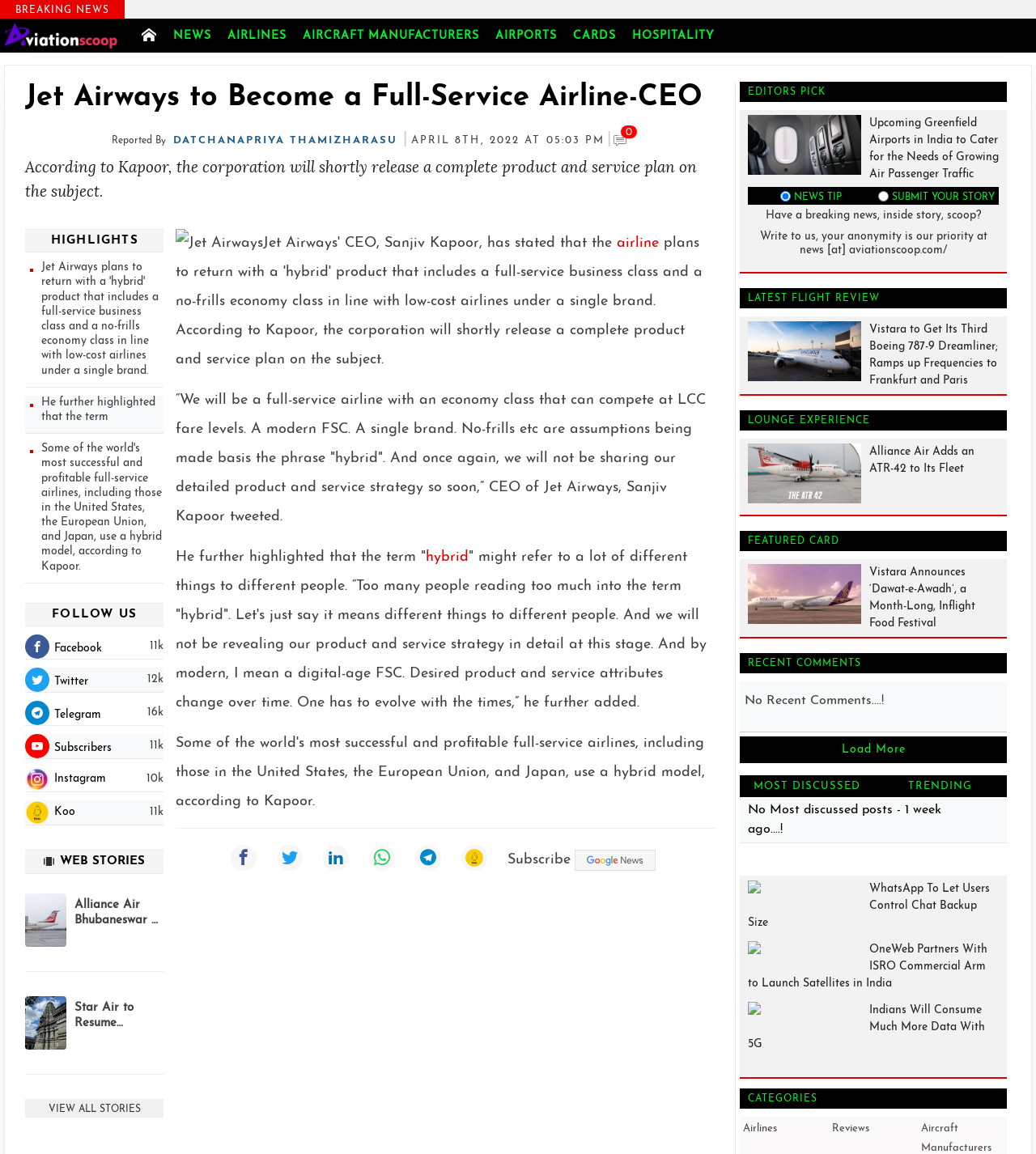Find the bounding box coordinates of the UI element according to this description: "Most Discussed".

[0.714, 0.672, 0.843, 0.691]